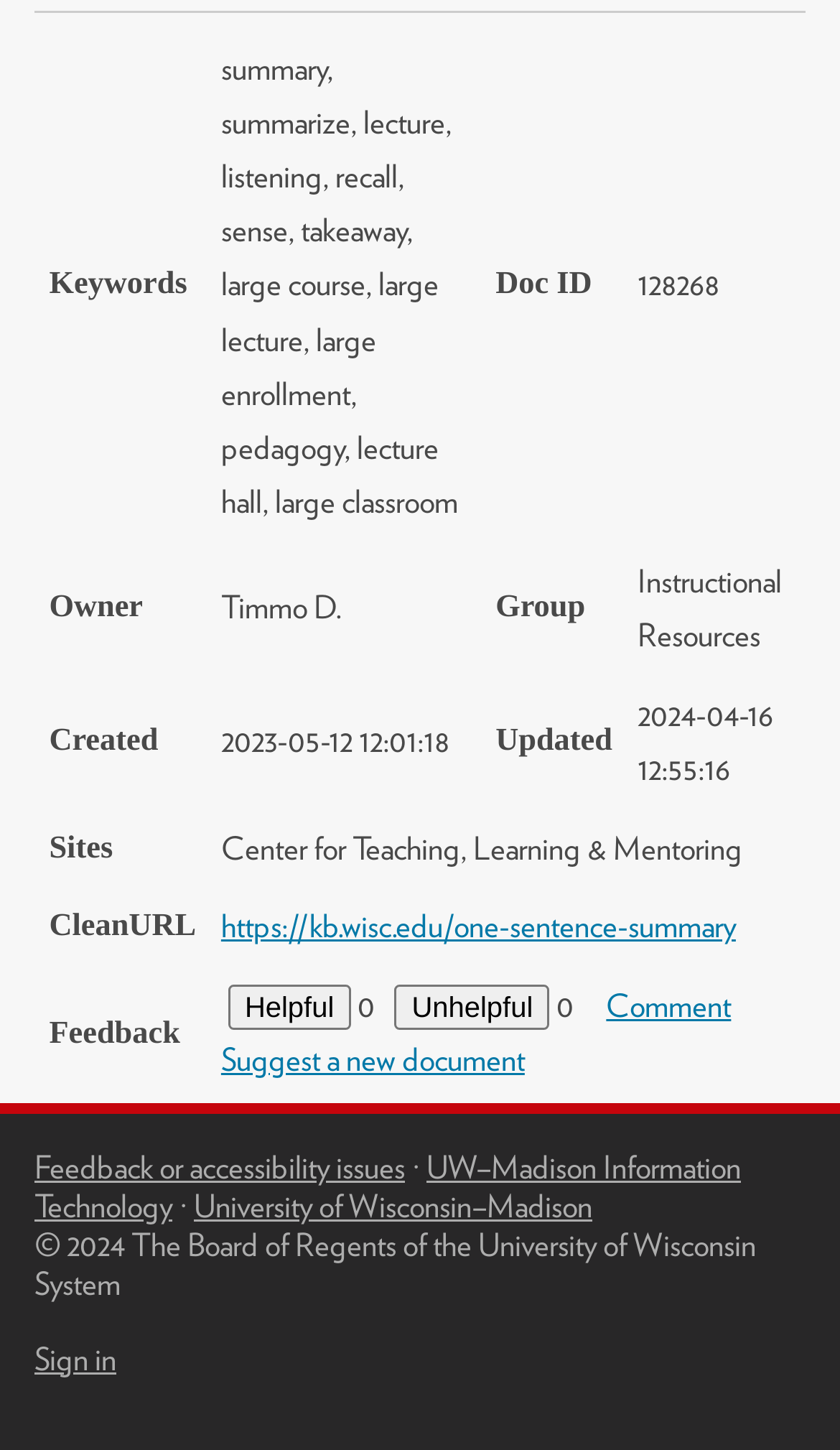Given the following UI element description: "alt="Redeye IT Experts"", find the bounding box coordinates in the webpage screenshot.

None